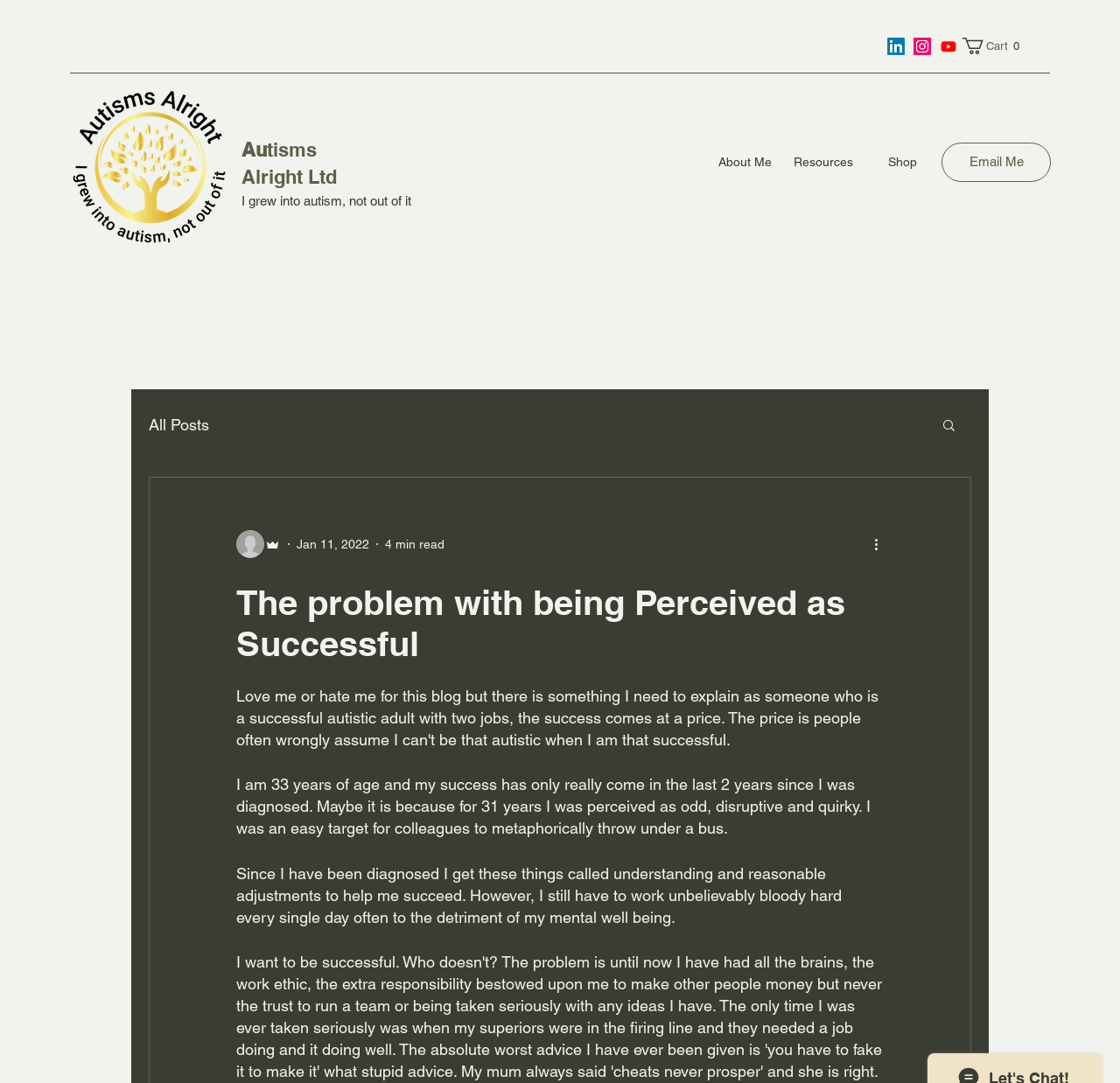Using the provided element description: "Resources", identify the bounding box coordinates. The coordinates should be four floats between 0 and 1 in the order [left, top, right, bottom].

[0.7, 0.116, 0.77, 0.183]